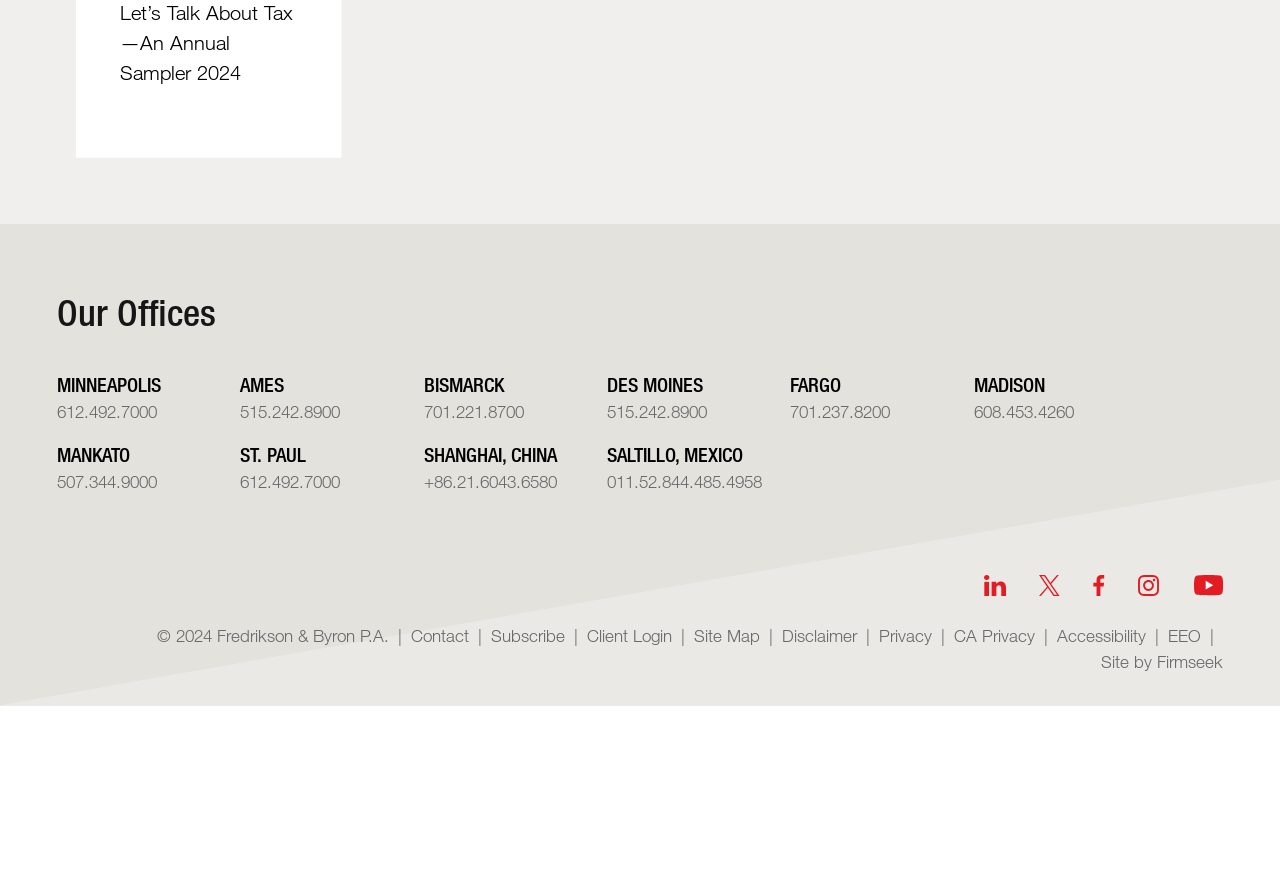What is the phone number for the Minneapolis office?
Please craft a detailed and exhaustive response to the question.

The phone number for the Minneapolis office can be found next to the 'MINNEAPOLIS' link, which is '612.492.7000'.